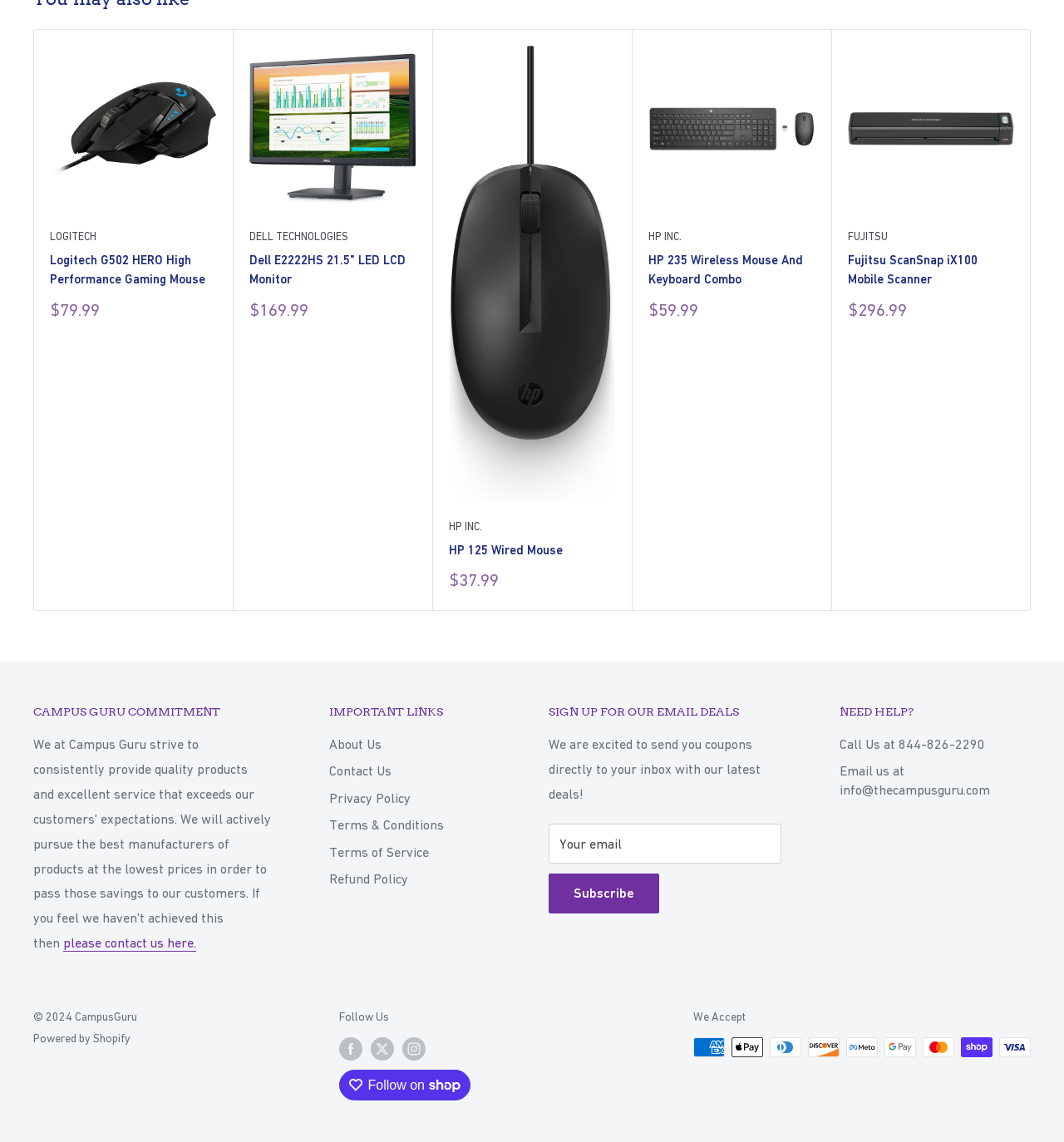Answer the following query concisely with a single word or phrase:
What is the price of the Logitech G502 HERO High Performance Gaming Mouse?

$79.99